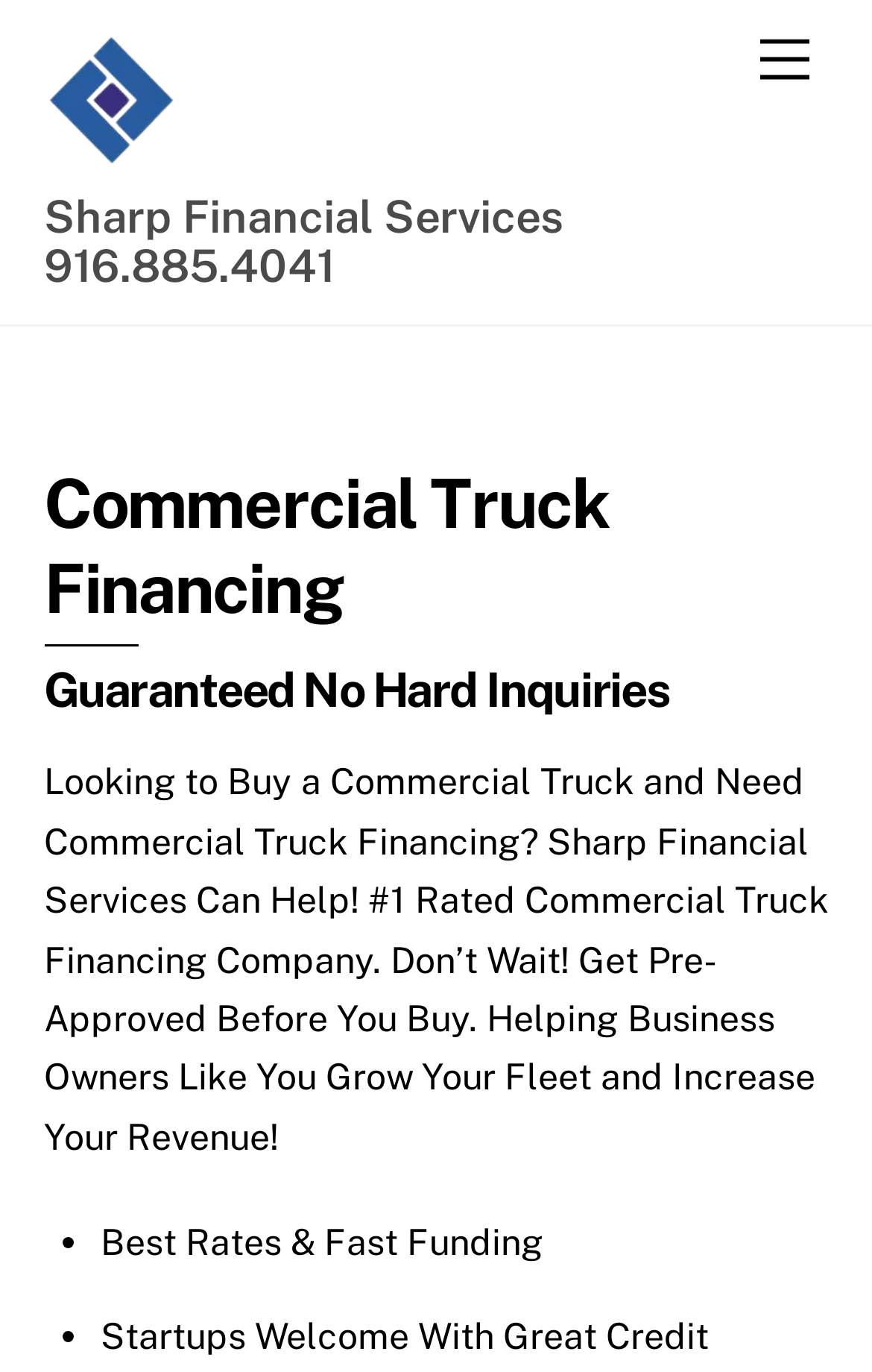What is the company's name that provides commercial truck financing?
Look at the image and respond with a one-word or short phrase answer.

Sharp Financial Services